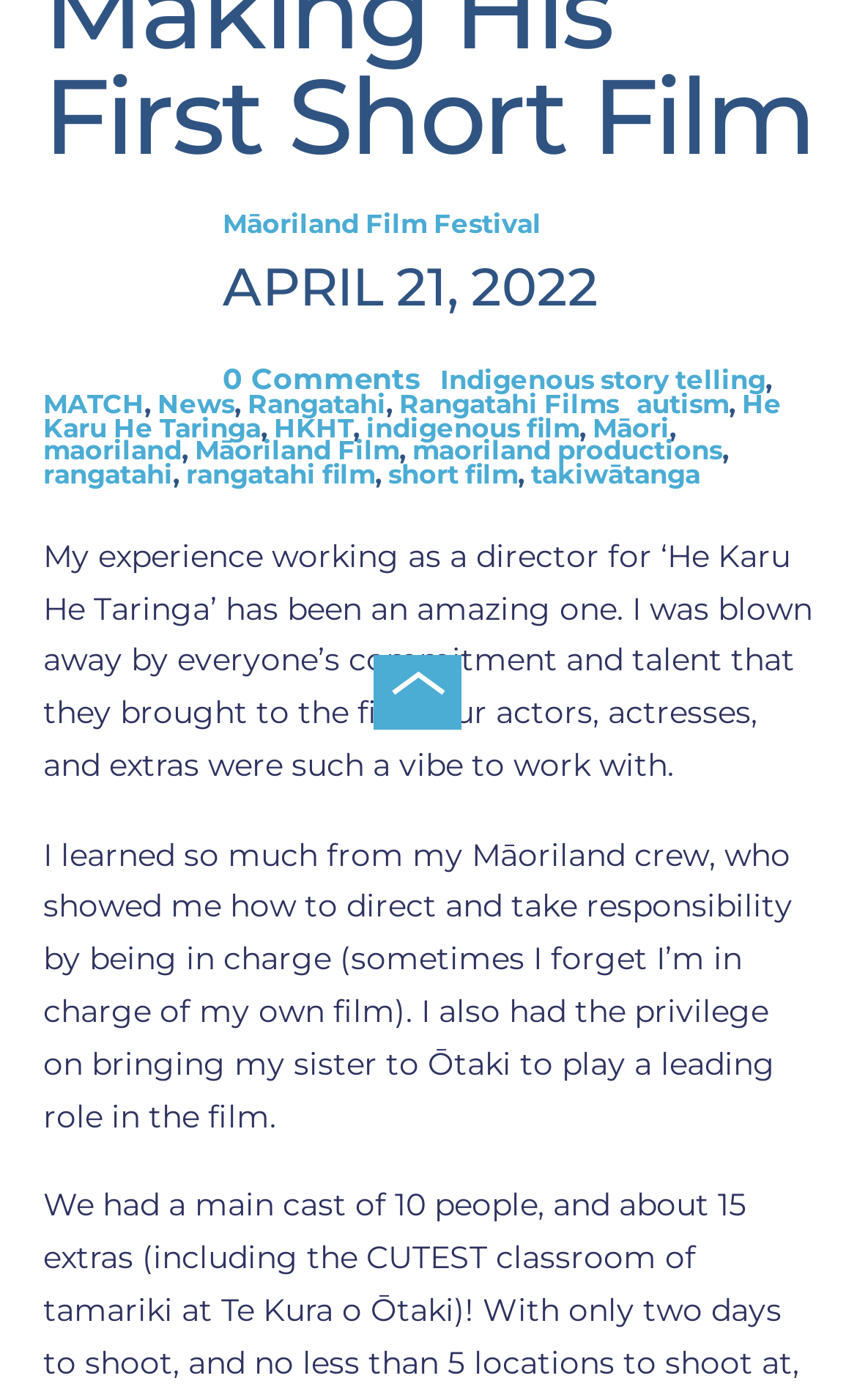Given the element description Rangatahi Films, identify the bounding box coordinates for the UI element on the webpage screenshot. The format should be (top-left x, top-left y, bottom-right x, bottom-right y), with values between 0 and 1.

[0.465, 0.276, 0.722, 0.3]